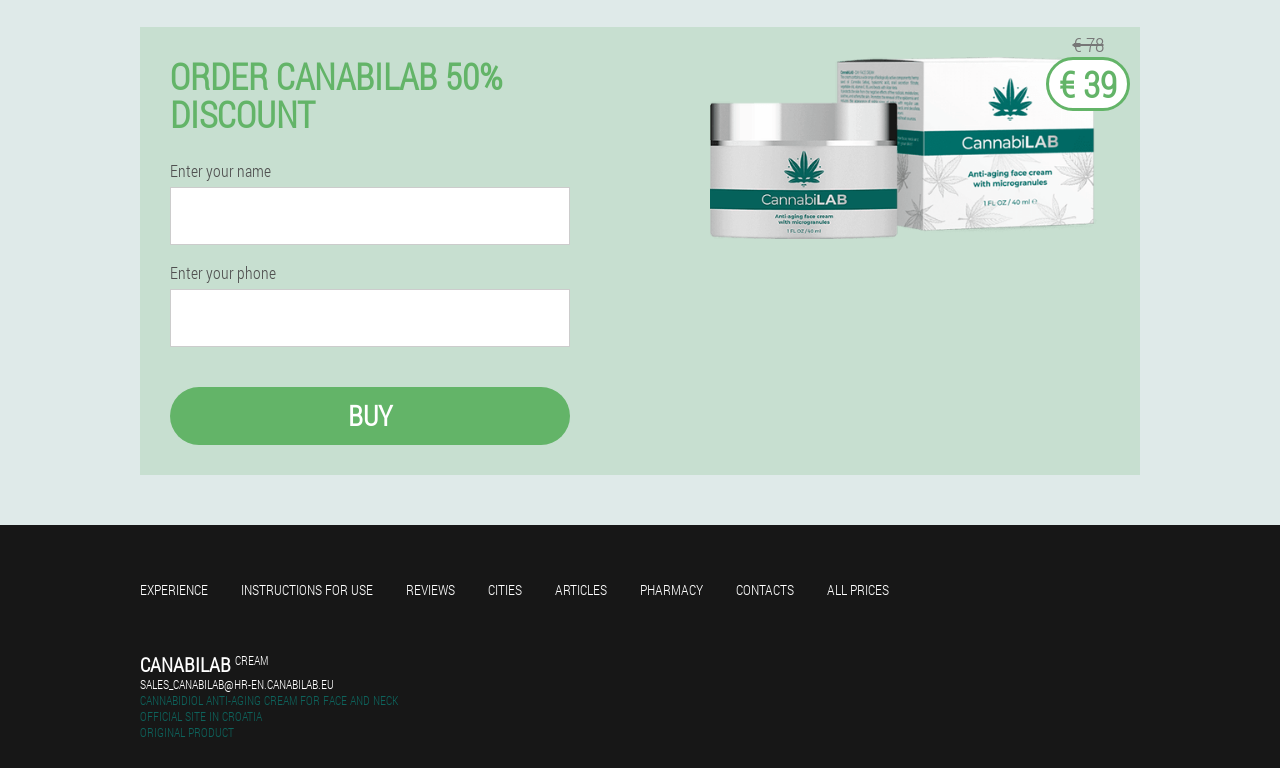Locate the bounding box coordinates of the area where you should click to accomplish the instruction: "Click the CANABILAB CREAM link".

[0.109, 0.851, 0.891, 0.877]